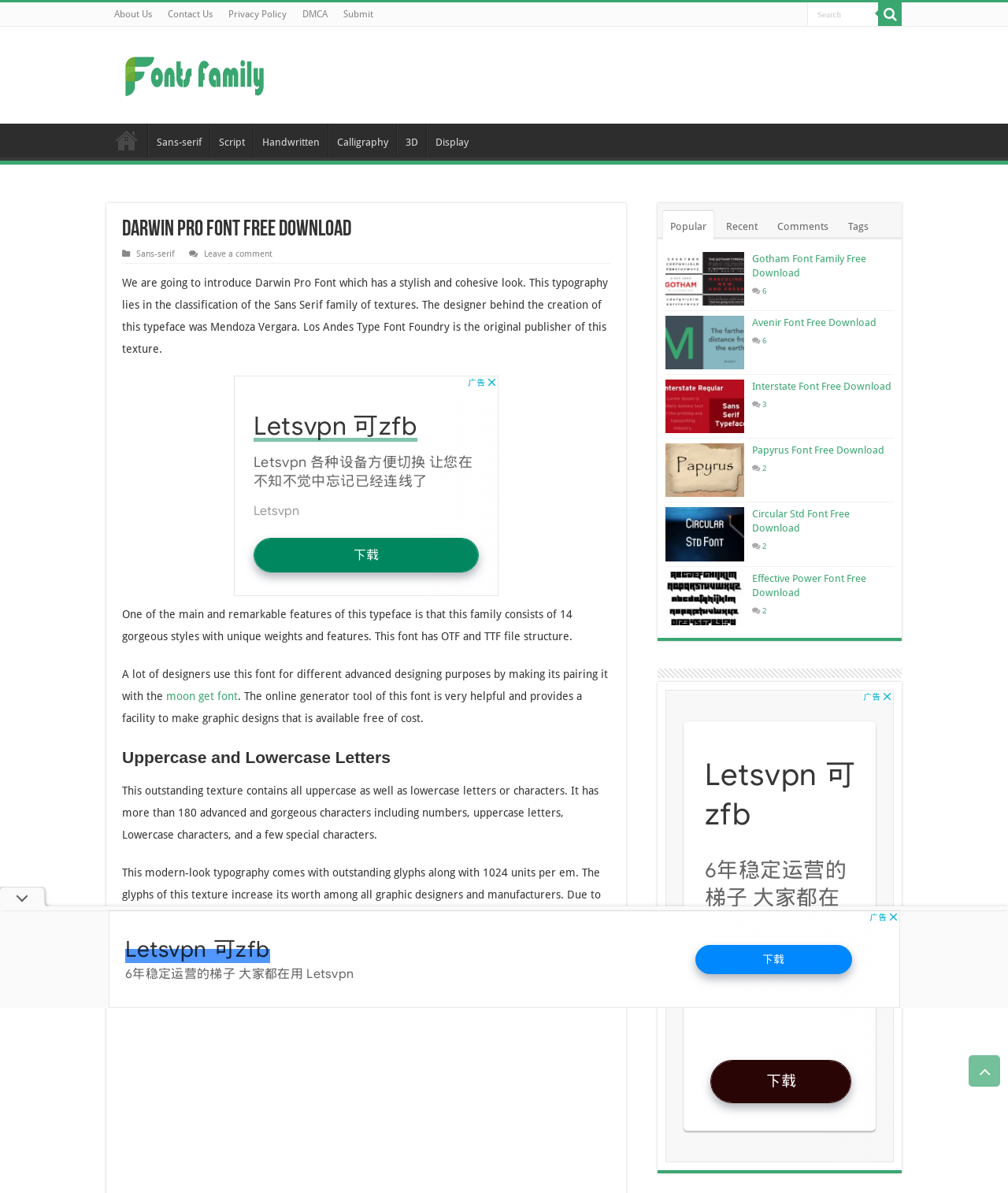Please find the bounding box coordinates of the element that must be clicked to perform the given instruction: "View Gotham Font Family Free Download". The coordinates should be four float numbers from 0 to 1, i.e., [left, top, right, bottom].

[0.66, 0.211, 0.738, 0.256]